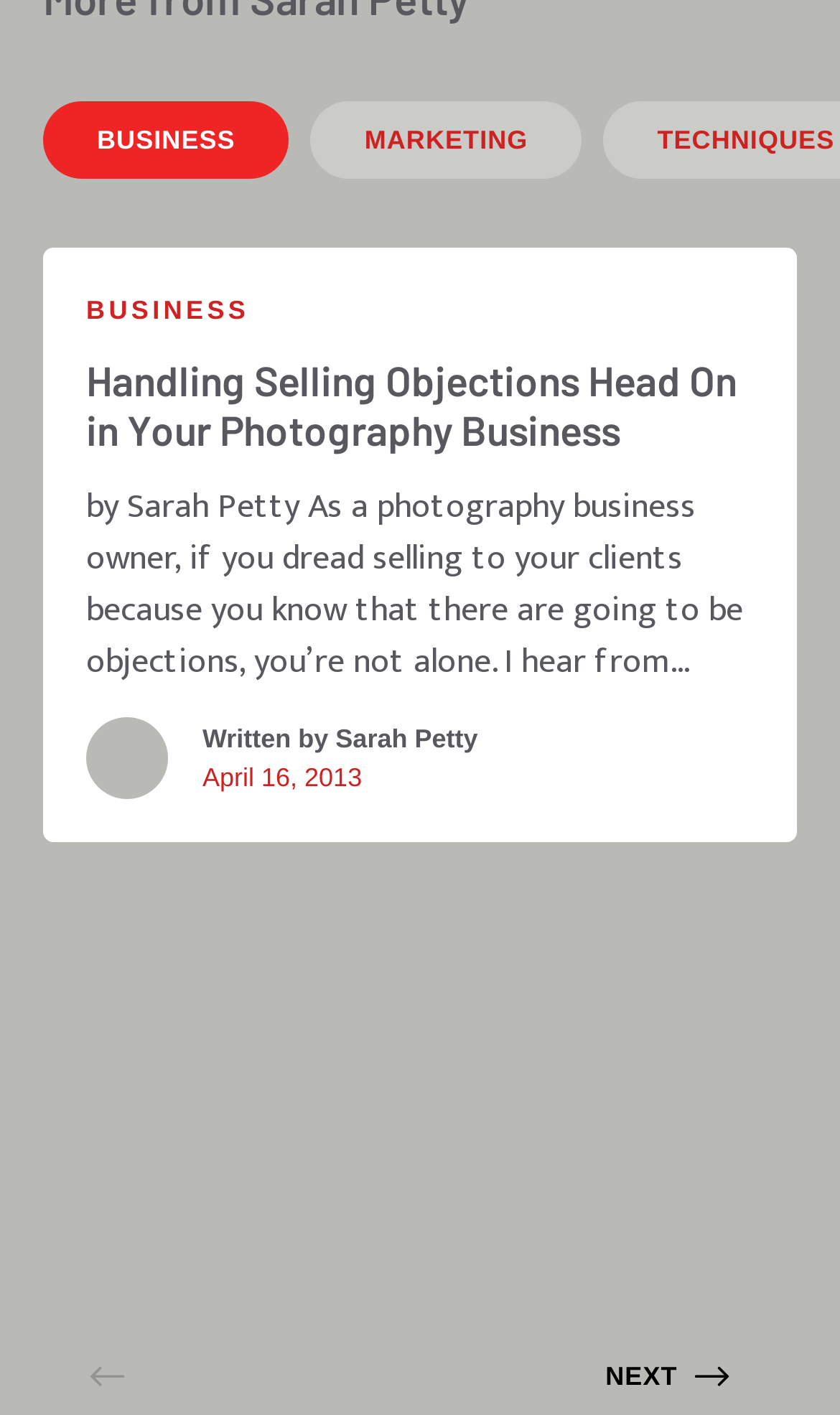Could you specify the bounding box coordinates for the clickable section to complete the following instruction: "Go to Feed de entradas"?

None